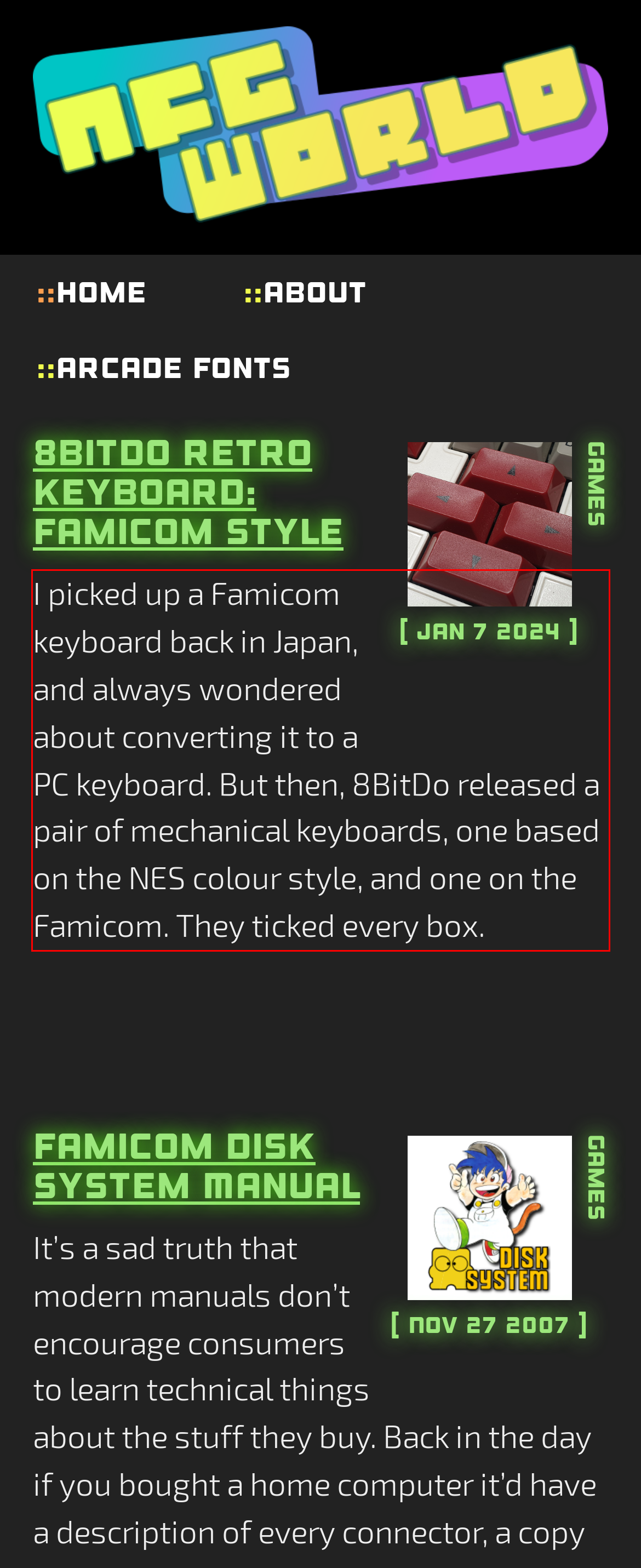You are provided with a screenshot of a webpage containing a red bounding box. Please extract the text enclosed by this red bounding box.

I picked up a Famicom keyboard back in Japan, and always wondered about converting it to a PC keyboard. But then, 8BitDo released a pair of mechanical keyboards, one based on the NES colour style, and one on the Famicom. They ticked every box.